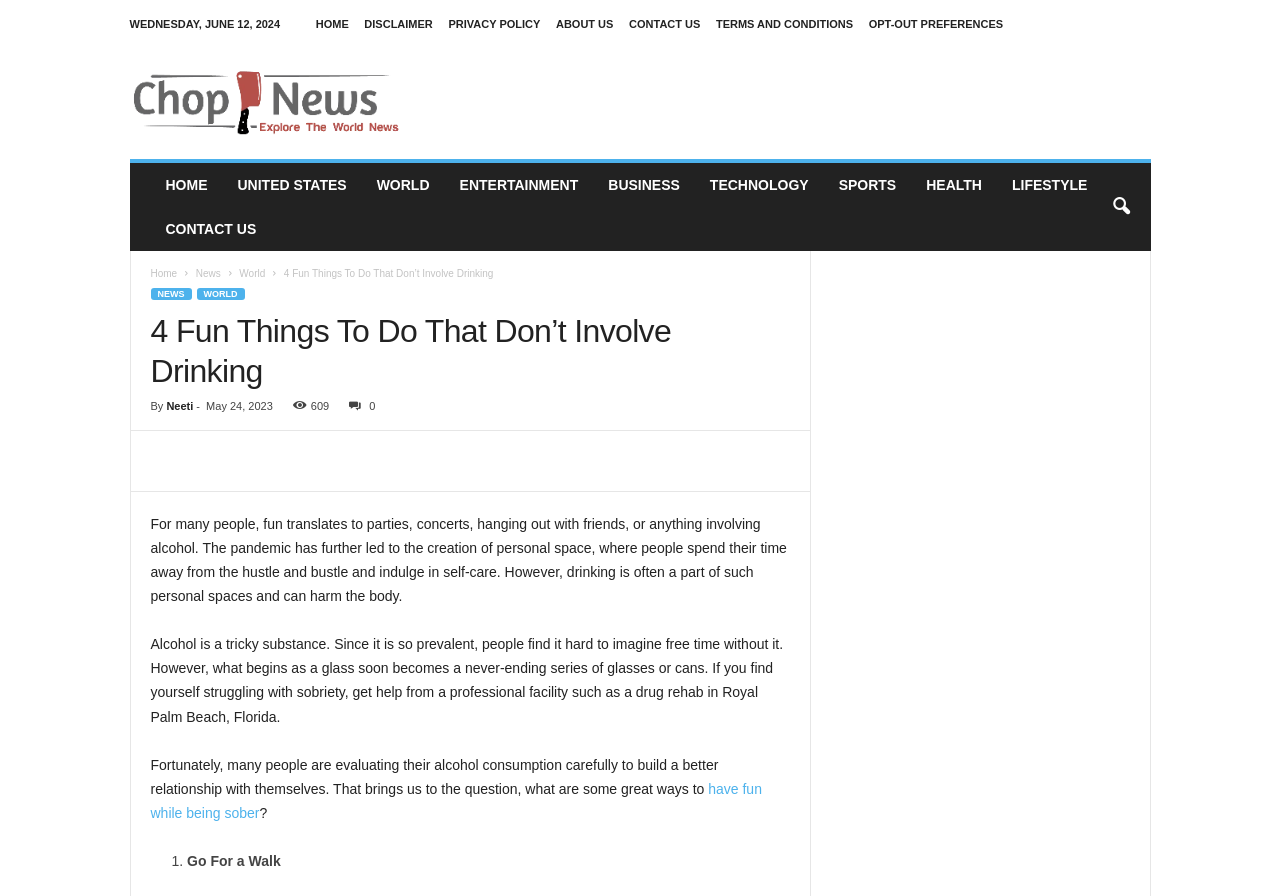Analyze the image and answer the question with as much detail as possible: 
What is the first suggestion for having fun while being sober?

The article provides a list of suggestions for having fun while being sober. The first item in the list is marked with '1.' and the text 'Go For a Walk' is present next to it, indicating that it is the first suggestion.